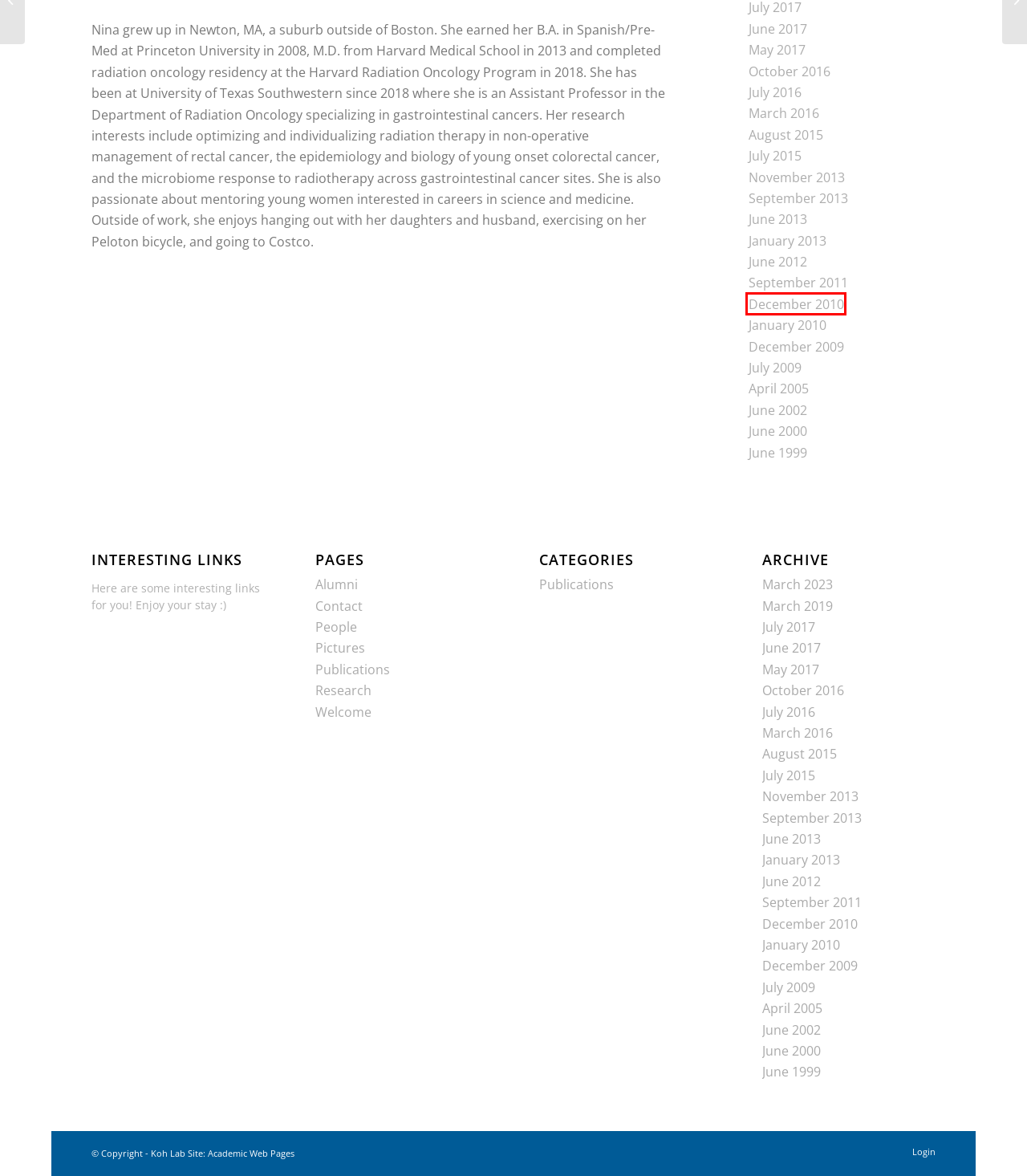Examine the screenshot of the webpage, which includes a red bounding box around an element. Choose the best matching webpage description for the page that will be displayed after clicking the element inside the red bounding box. Here are the candidates:
A. Koh Lab |   2010  December
B. Koh Lab |   2016  October
C. Koh Lab |   2015  August
D. Koh Lab |   2002  June
E. Koh Lab |   2013  November
F. Koh Lab |   2015  July
G. Koh Lab |   People
H. Koh Lab |   2016  March

A